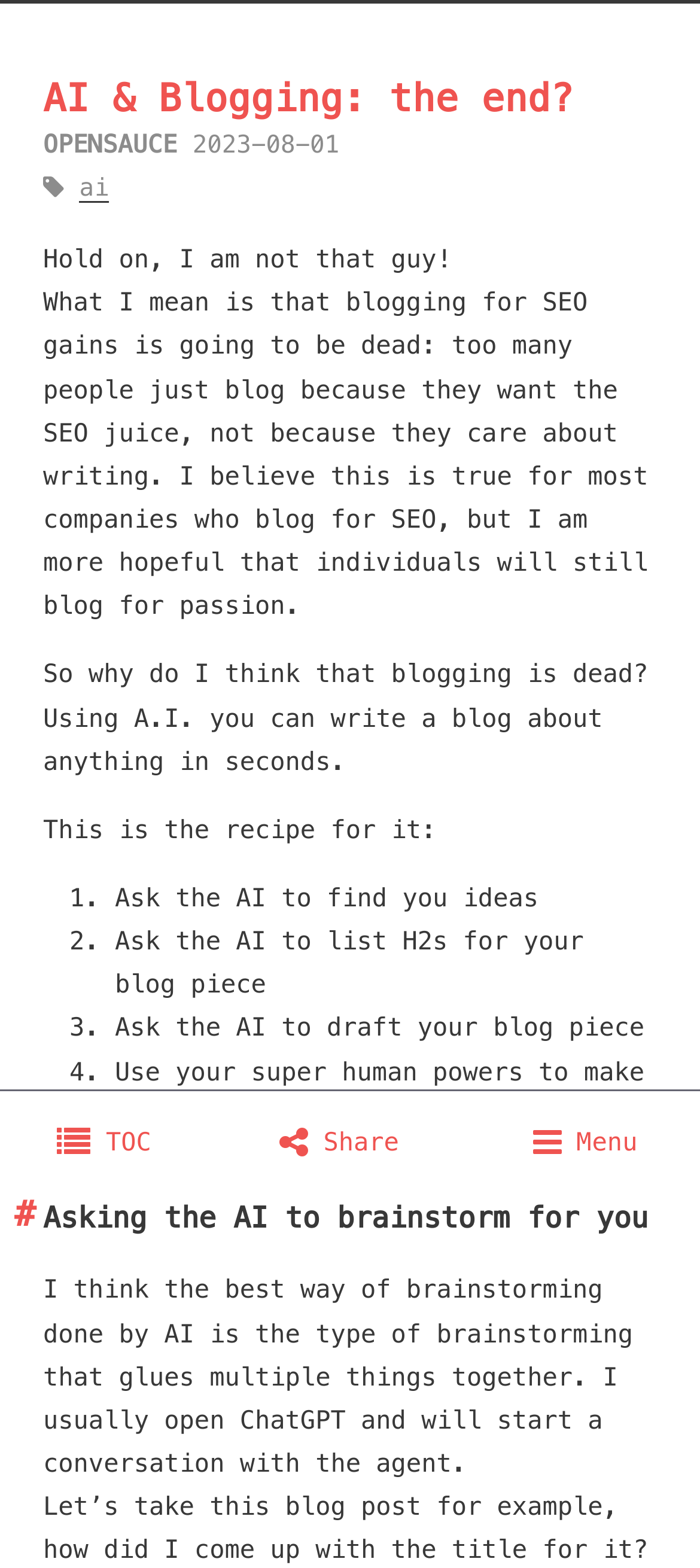Create a detailed summary of the webpage's content and design.

This webpage appears to be a blog post titled "AI & Blogging: the end?" with a header section at the top containing the title, a logo "OPENSAUCE", a timestamp "2023-08-01", and a few links to related topics like "ai". 

Below the header section, there is a brief introduction to the blog post, which starts with a provocative statement "Hold on, I am not that guy!" and explains that the author believes blogging for SEO gains is dying because many people only care about the SEO benefits, not the content itself.

The main content of the blog post is divided into several sections. The first section discusses the author's opinion on why blogging is dead, citing the ability to use AI to write a blog post in seconds. 

Following this, there is a list of four steps to create a blog post using AI, with each step numbered and described in a brief sentence. The list is positioned in the middle of the page, with the first step starting from the top left and the subsequent steps flowing downwards.

Below the list, there is another section with a heading "# Asking the AI to brainstorm for you" which discusses the author's approach to brainstorming using AI. This section is positioned near the bottom of the page.

At the very bottom of the page, there are three links: "TOC", "Share", and "Menu", which are likely used for navigation and sharing the content.